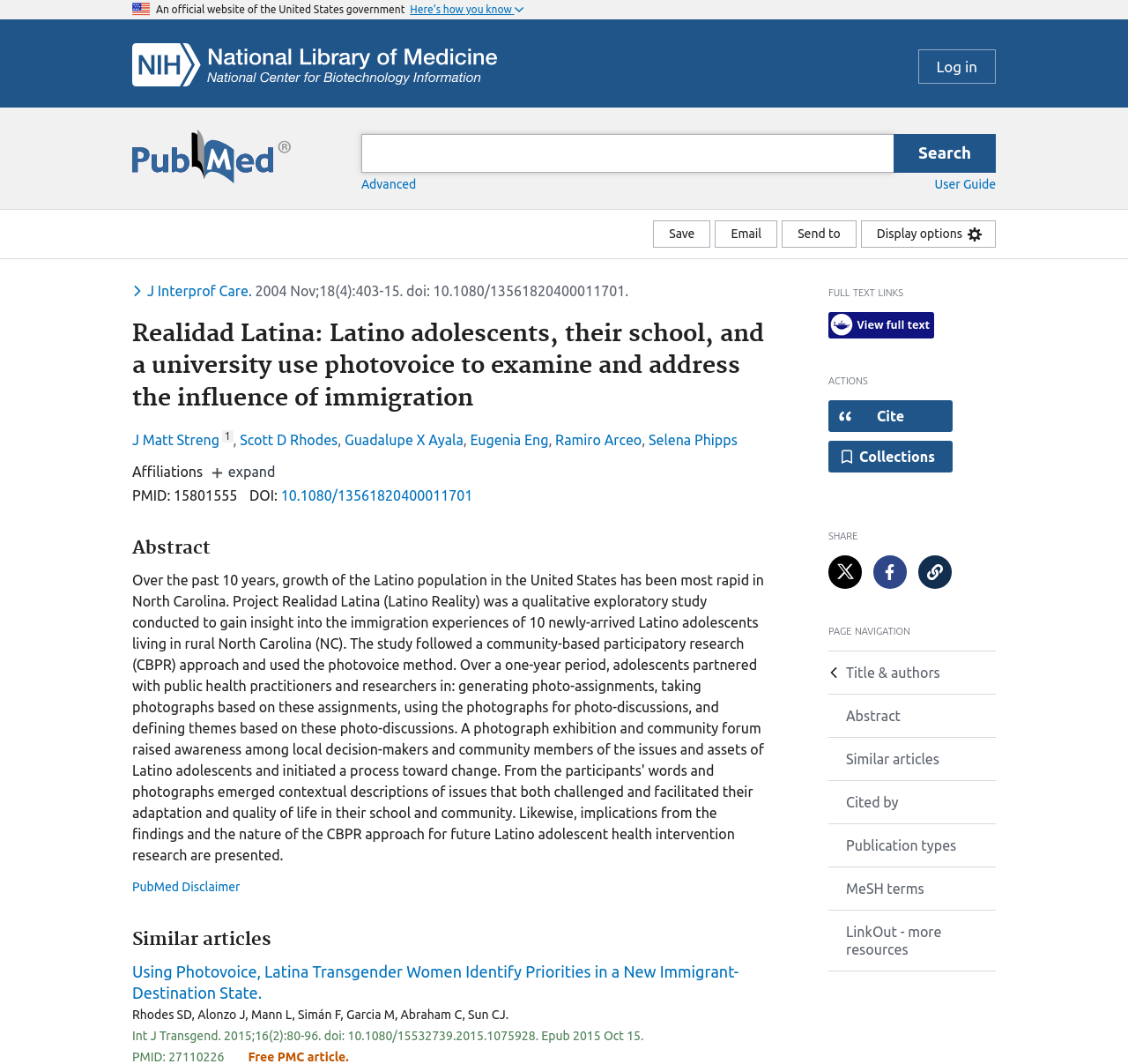Please find the bounding box coordinates of the element's region to be clicked to carry out this instruction: "Search for a term".

[0.305, 0.126, 0.898, 0.162]